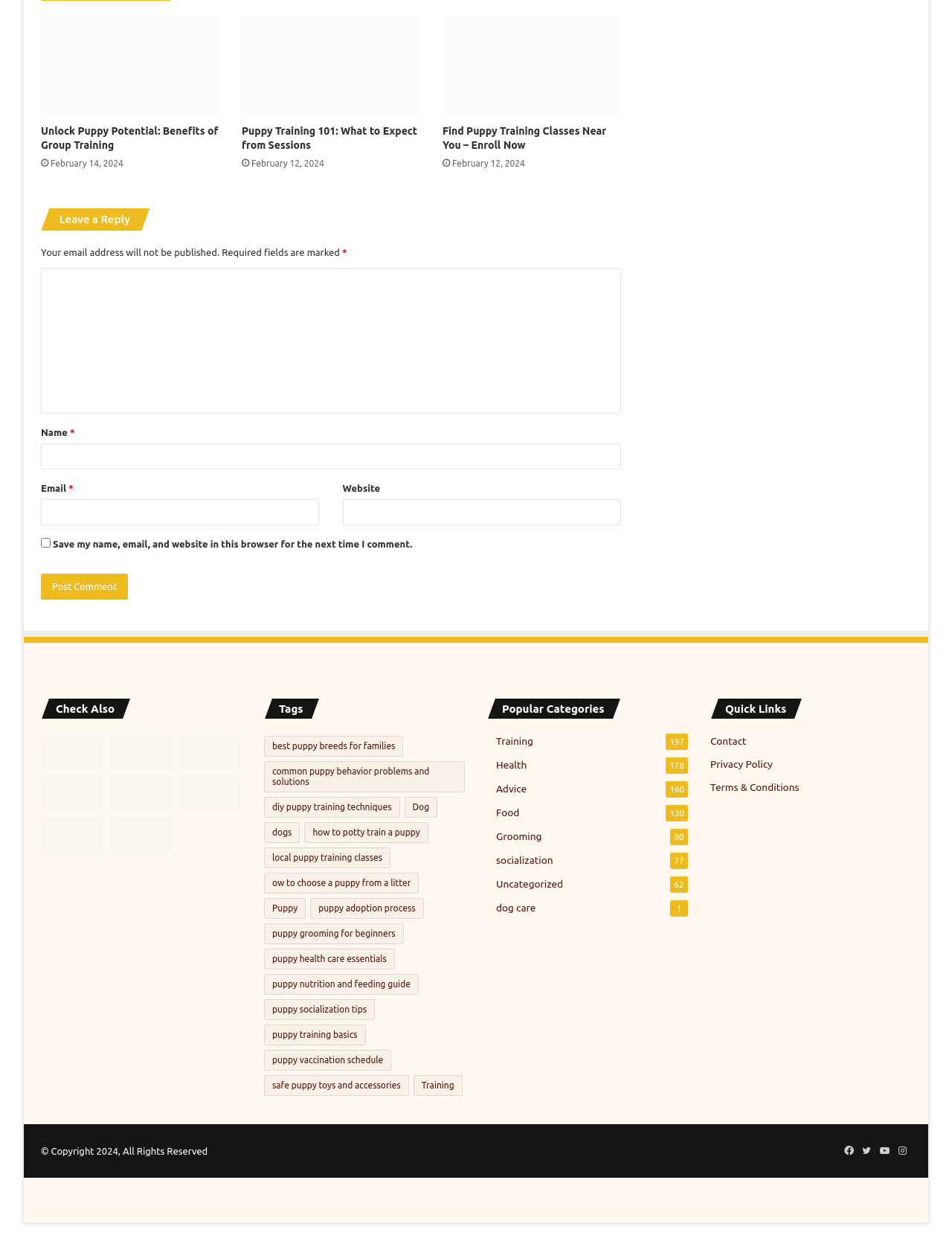What is the date of the second article?
Examine the screenshot and reply with a single word or phrase.

February 12, 2024